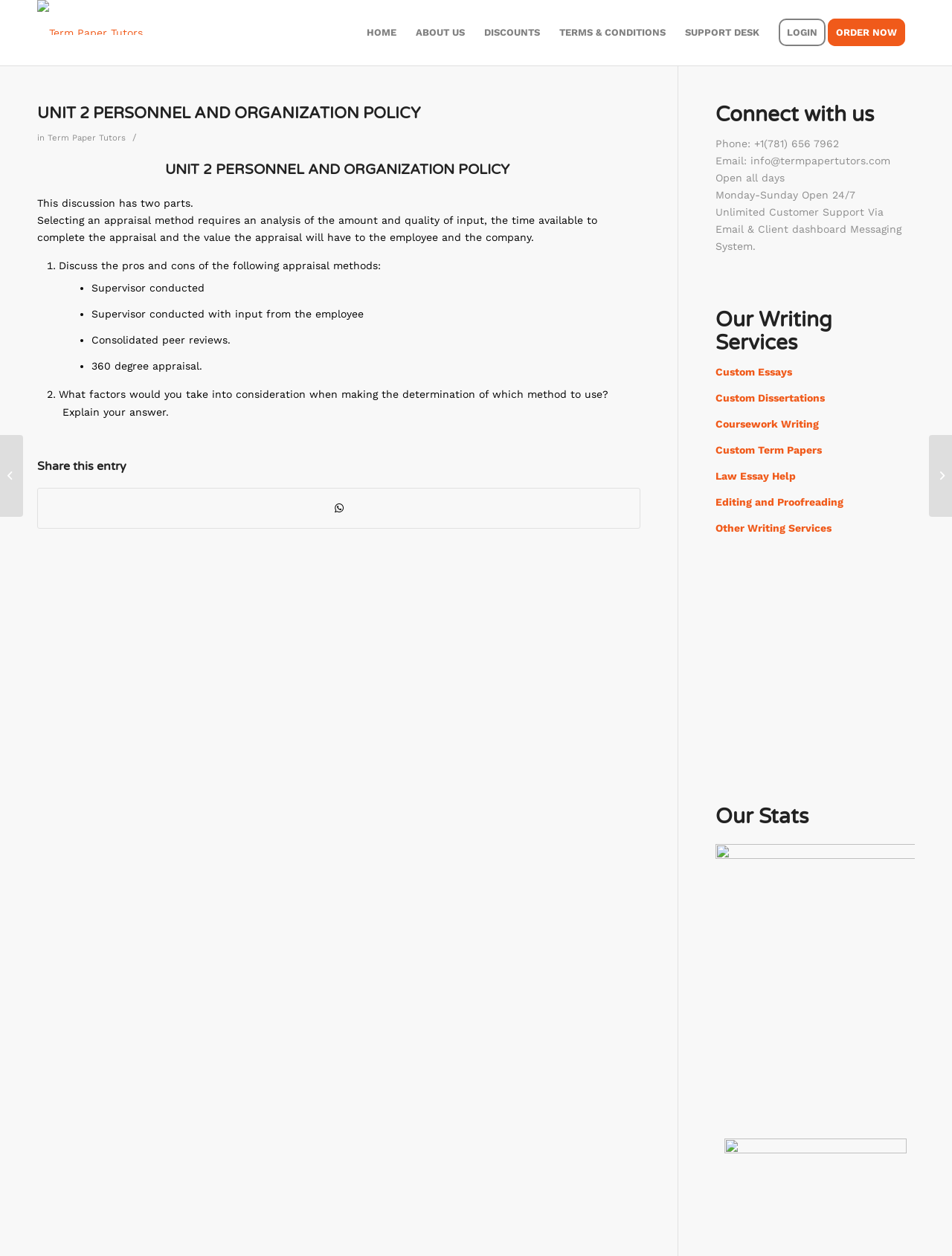What are the different appraisal methods discussed?
Provide an in-depth and detailed answer to the question.

The different appraisal methods discussed are listed in the article section of the webpage, where it asks to discuss the pros and cons of each method. The methods are Supervisor conducted, Supervisor conducted with input from the employee, Consolidated peer reviews, and 360 degree appraisal.